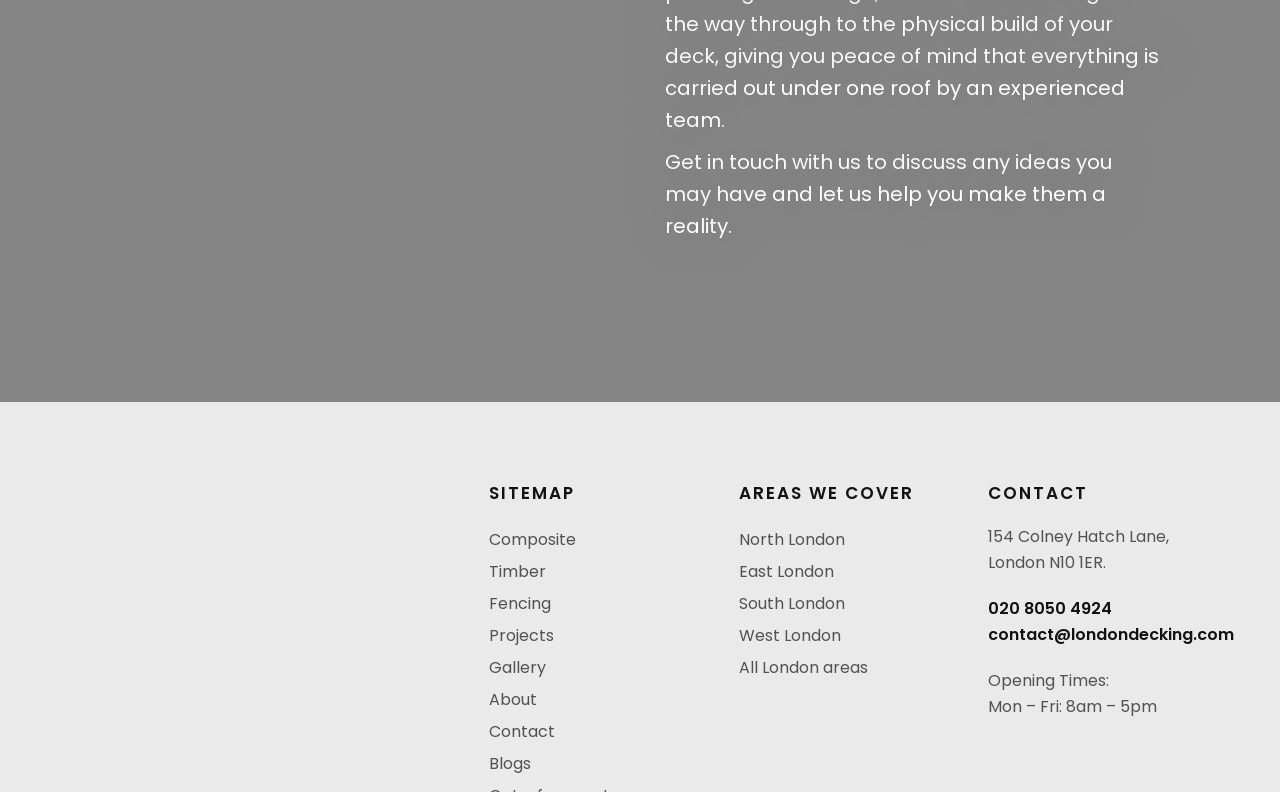What areas of London does the company cover?
Look at the webpage screenshot and answer the question with a detailed explanation.

I found the areas covered by the company by looking at the 'AREAS WE COVER' section of the webpage, which lists 'North London', 'East London', 'South London', 'West London', and 'All London areas' as the areas they cover.